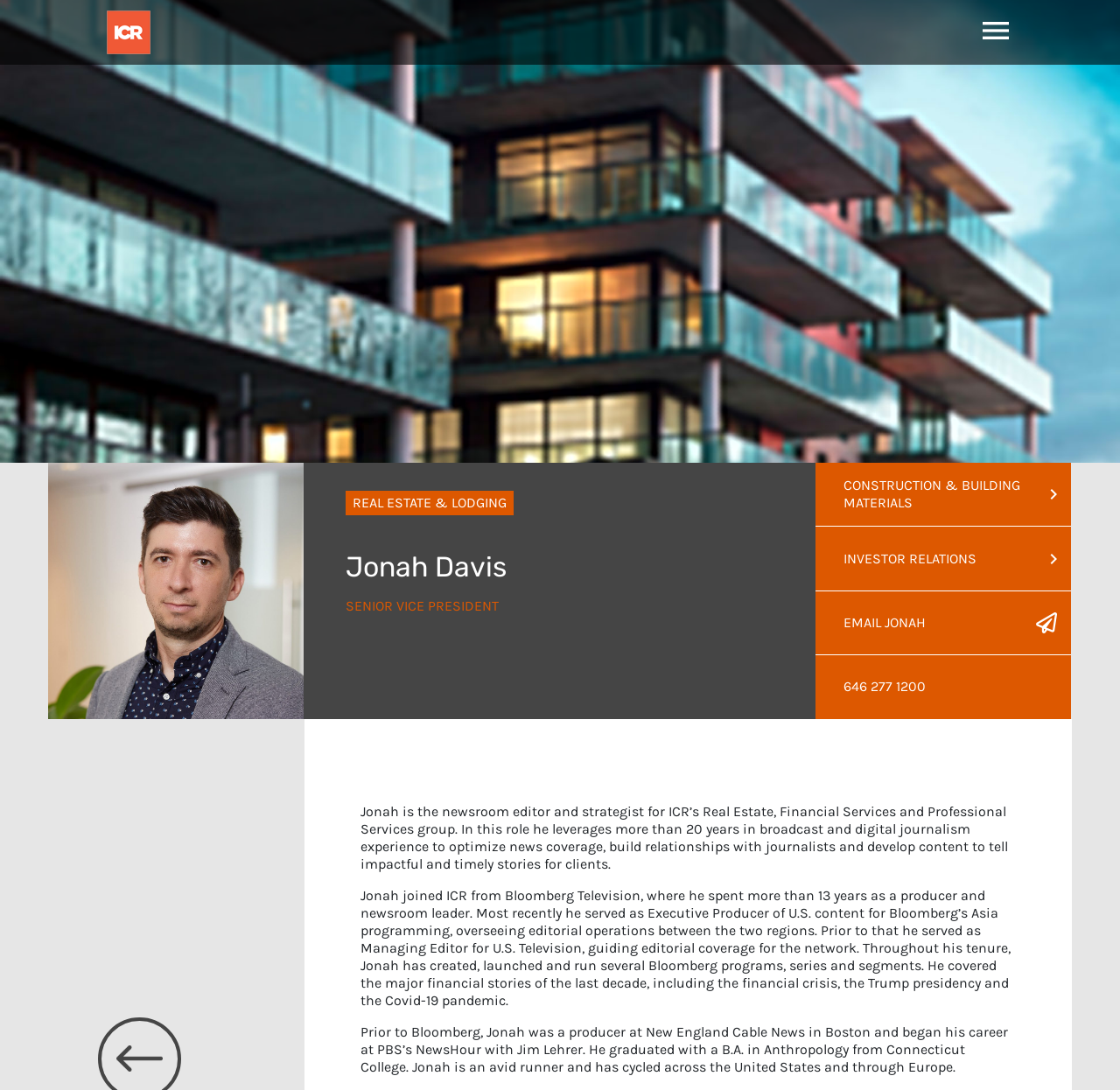What is Jonah's contact information?
Examine the screenshot and reply with a single word or phrase.

646 277 1200